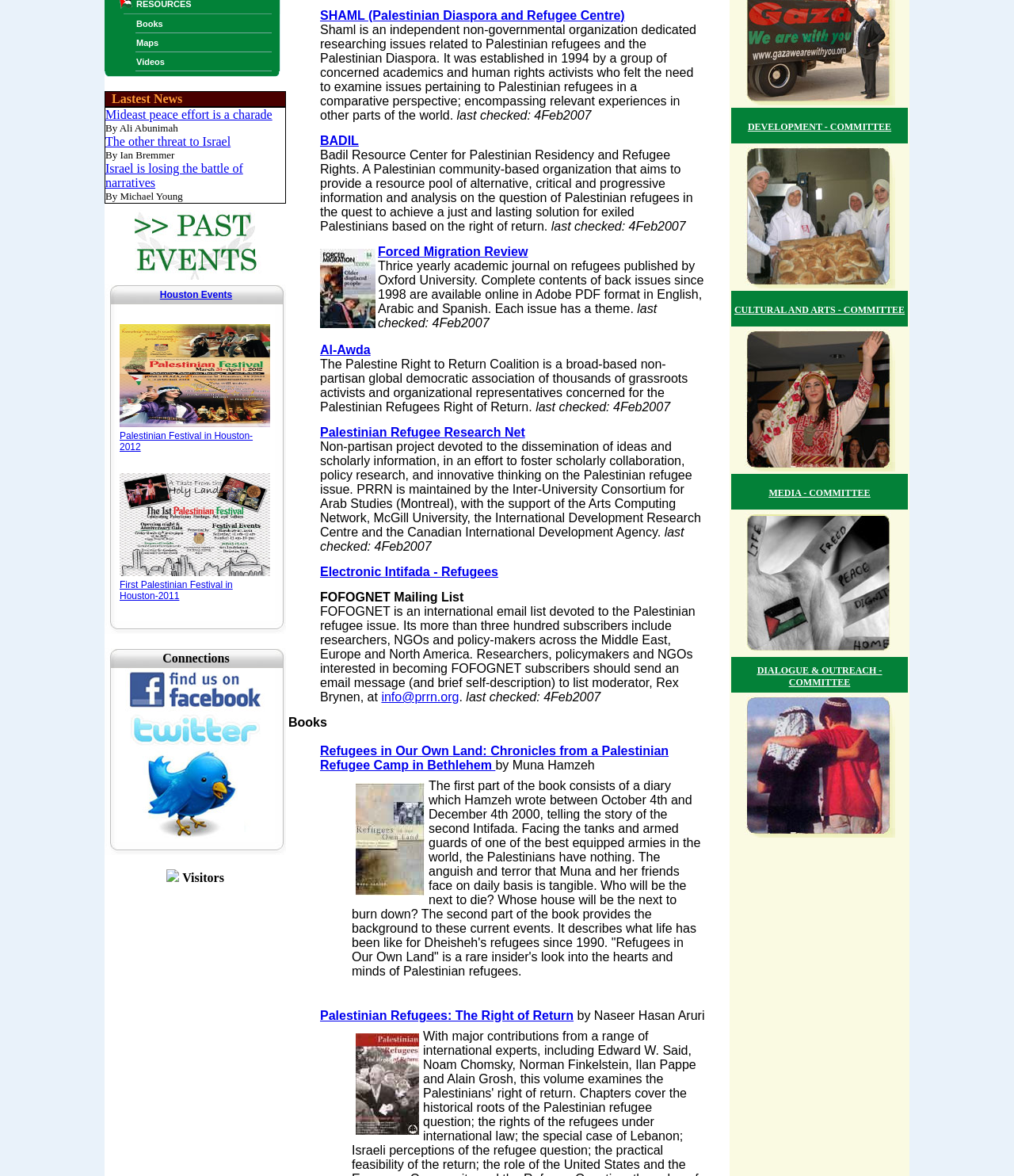Based on the description "BADIL", find the bounding box of the specified UI element.

[0.316, 0.114, 0.354, 0.125]